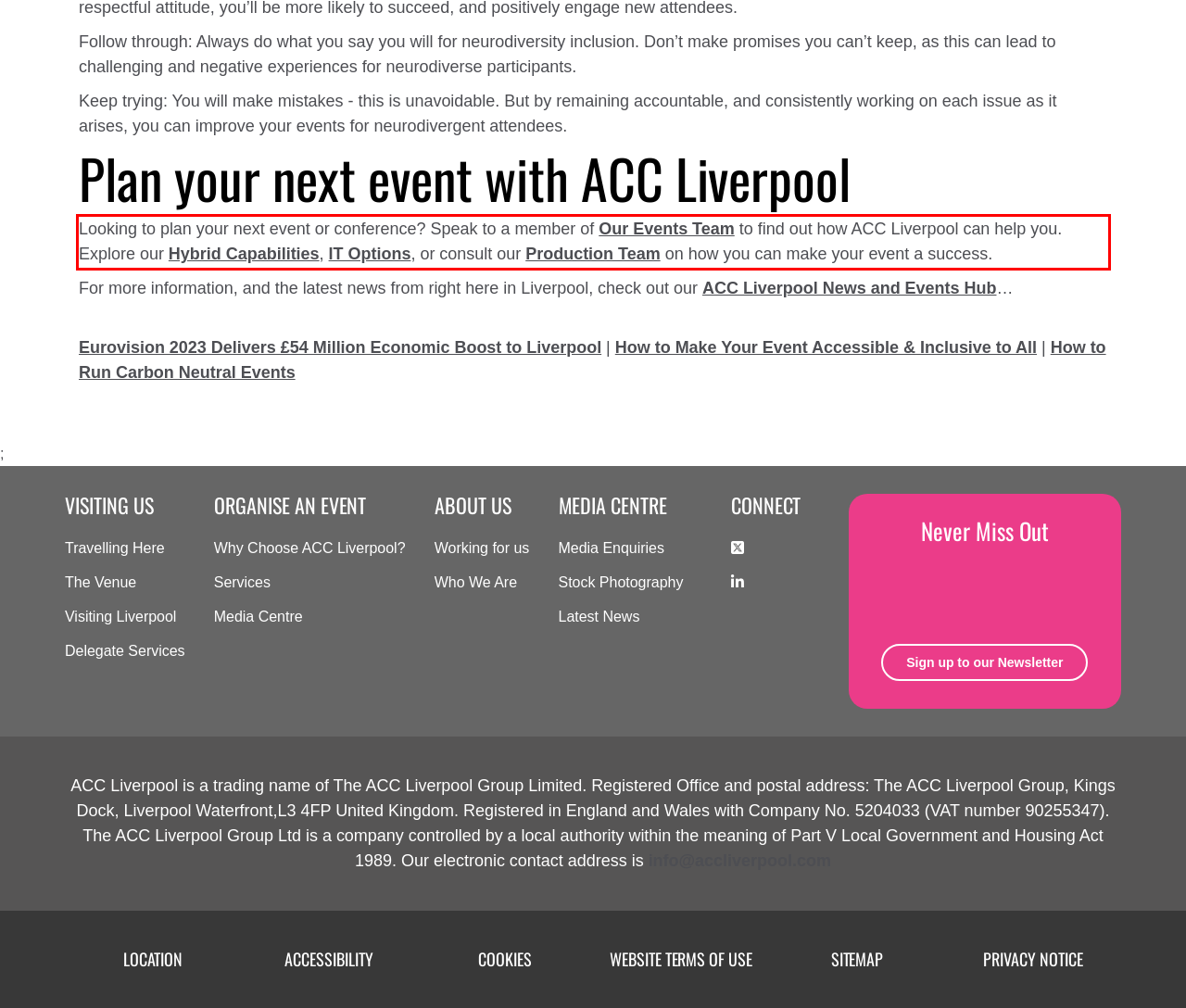In the given screenshot, locate the red bounding box and extract the text content from within it.

Looking to plan your next event or conference? Speak to a member of Our Events Team to find out how ACC Liverpool can help you. Explore our Hybrid Capabilities, IT Options, or consult our Production Team on how you can make your event a success.